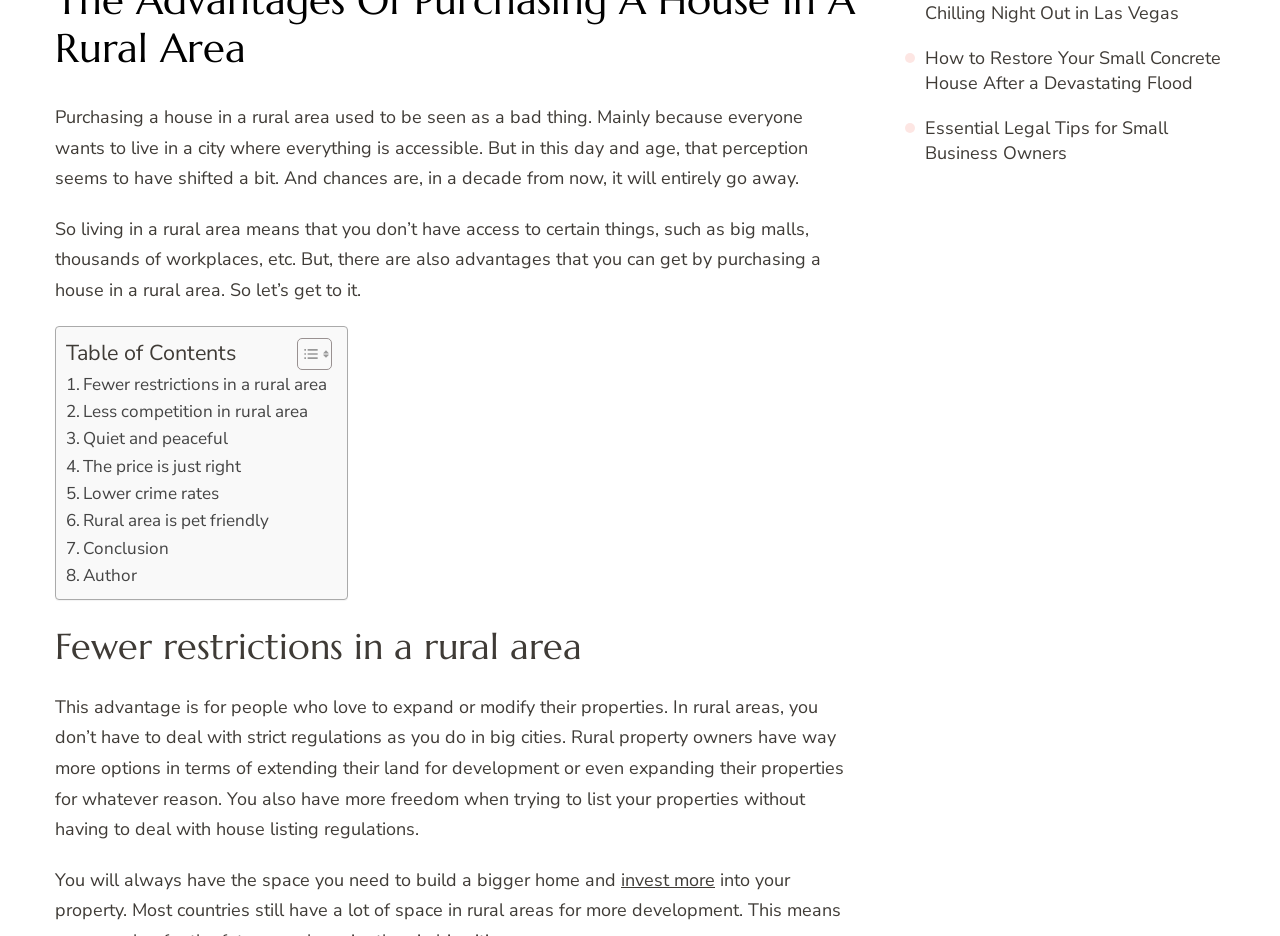Determine the bounding box for the UI element that matches this description: "ABOUT US".

None